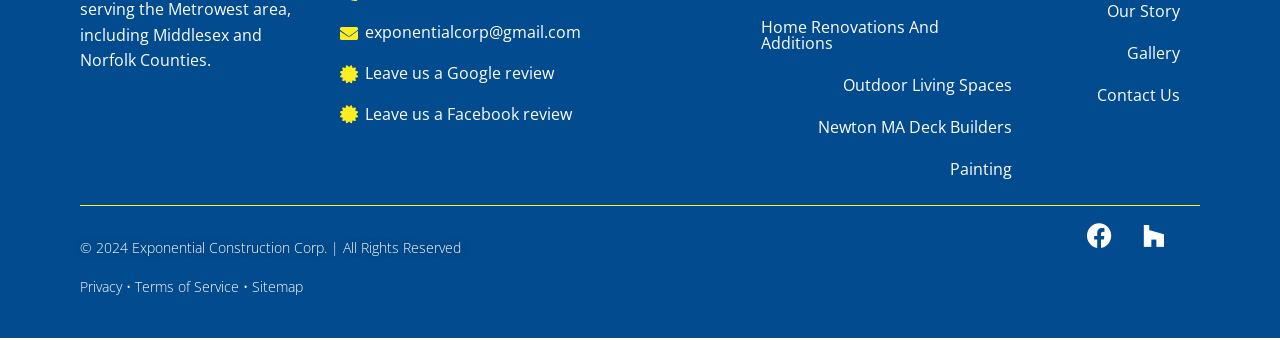Identify the bounding box coordinates of the clickable region necessary to fulfill the following instruction: "Visit the Facebook page". The bounding box coordinates should be four float numbers between 0 and 1, i.e., [left, top, right, bottom].

[0.839, 0.619, 0.878, 0.766]